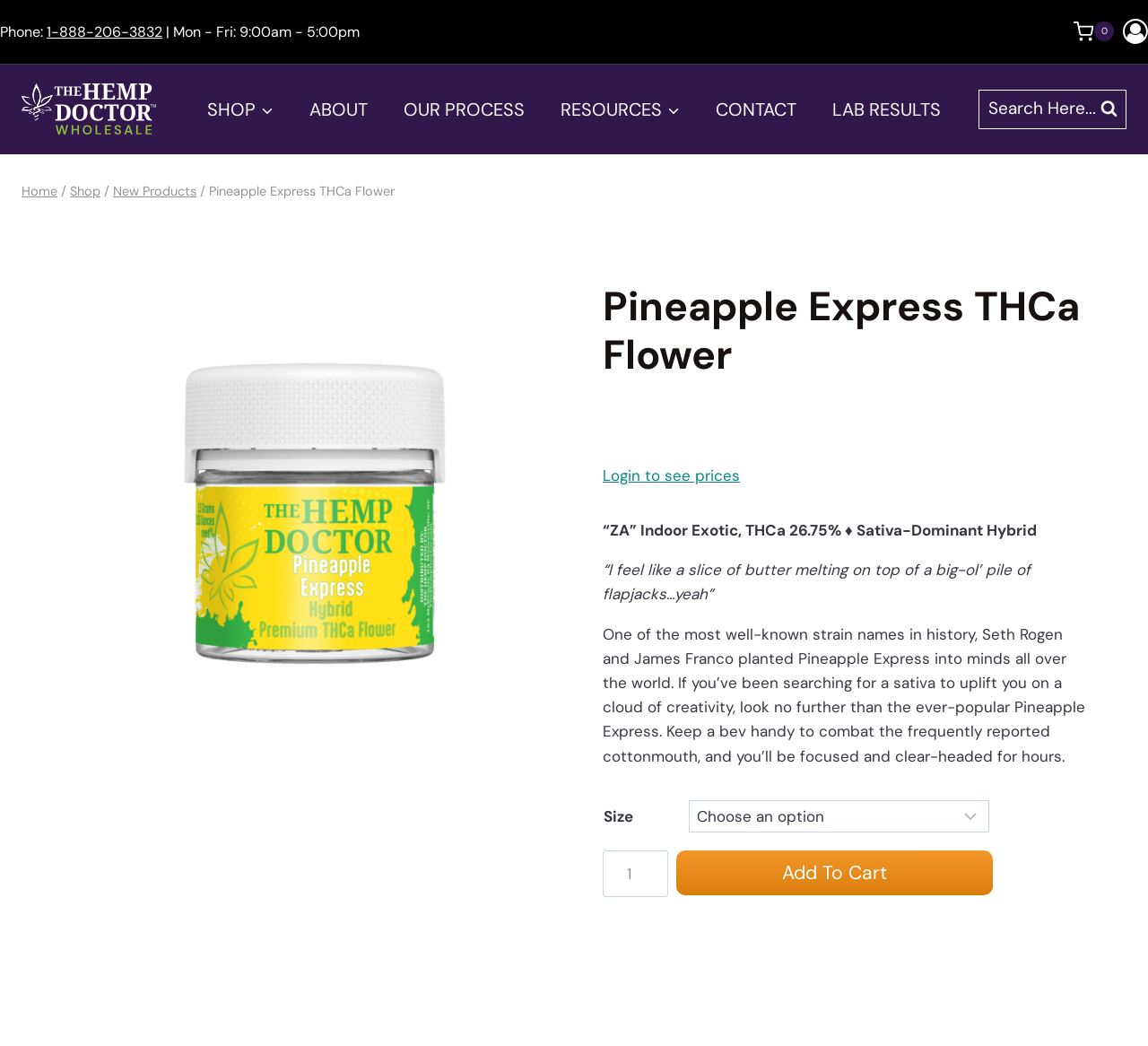Determine the webpage's heading and output its text content.

Pineapple Express THCa Flower